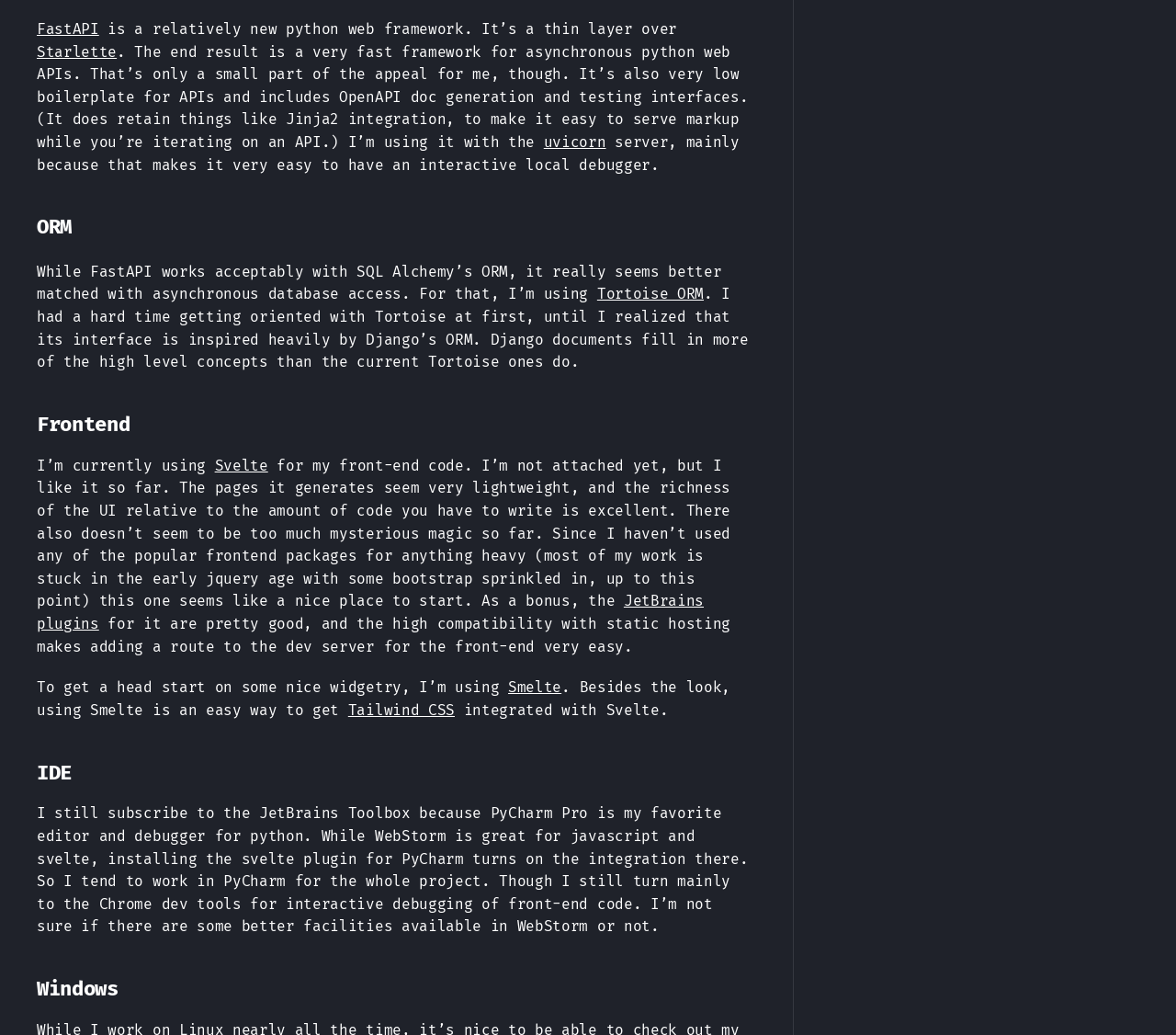Determine the bounding box of the UI component based on this description: "Tortoise ORM". The bounding box coordinates should be four float values between 0 and 1, i.e., [left, top, right, bottom].

[0.508, 0.276, 0.598, 0.293]